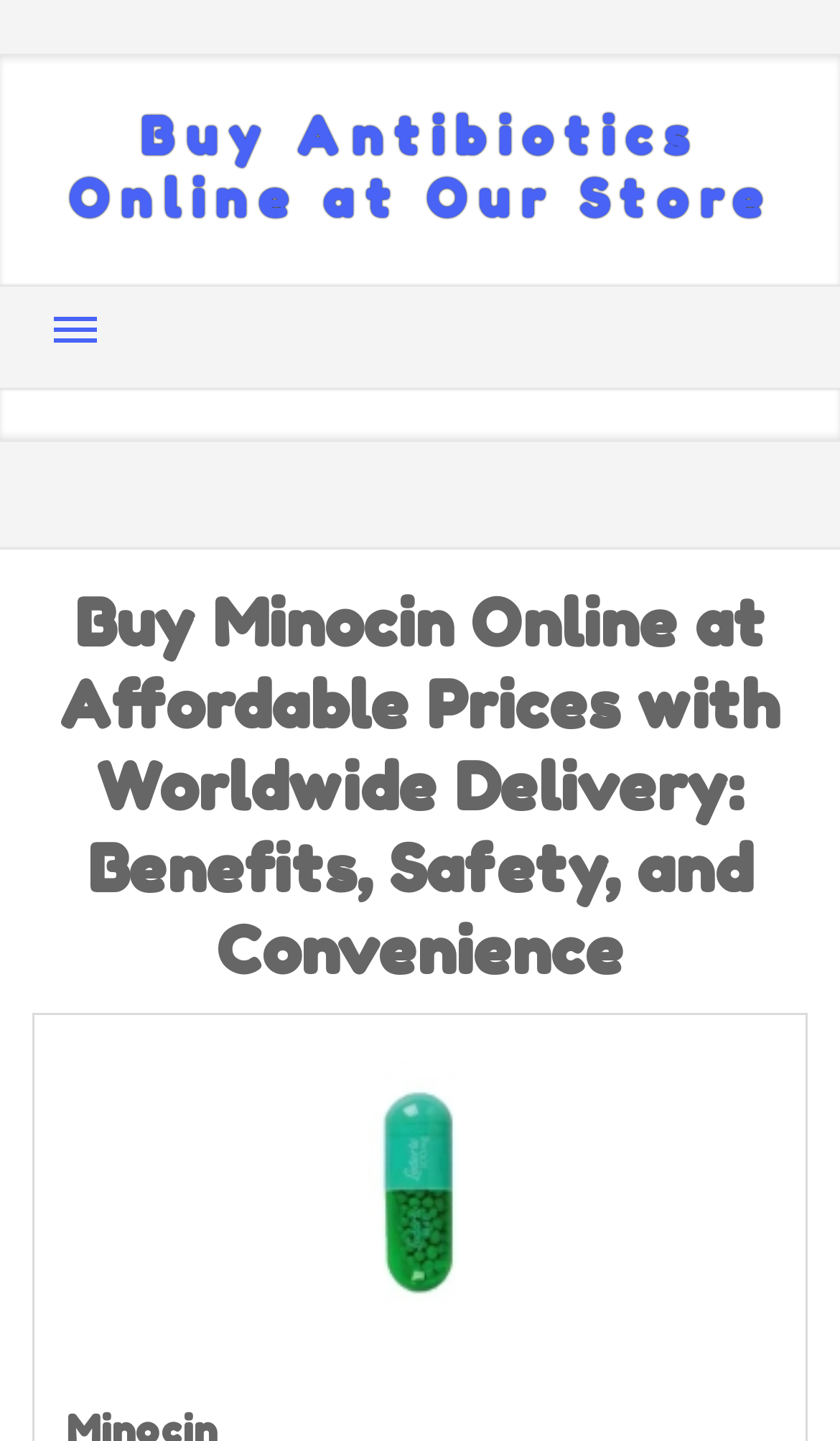Are there any articles or news sections on the page?
Please answer the question with as much detail as possible using the screenshot.

There is no evidence of article or news sections on the page. While there is a 'NEWS' link, it is hidden, and there is no other indication of news or article content on the page.